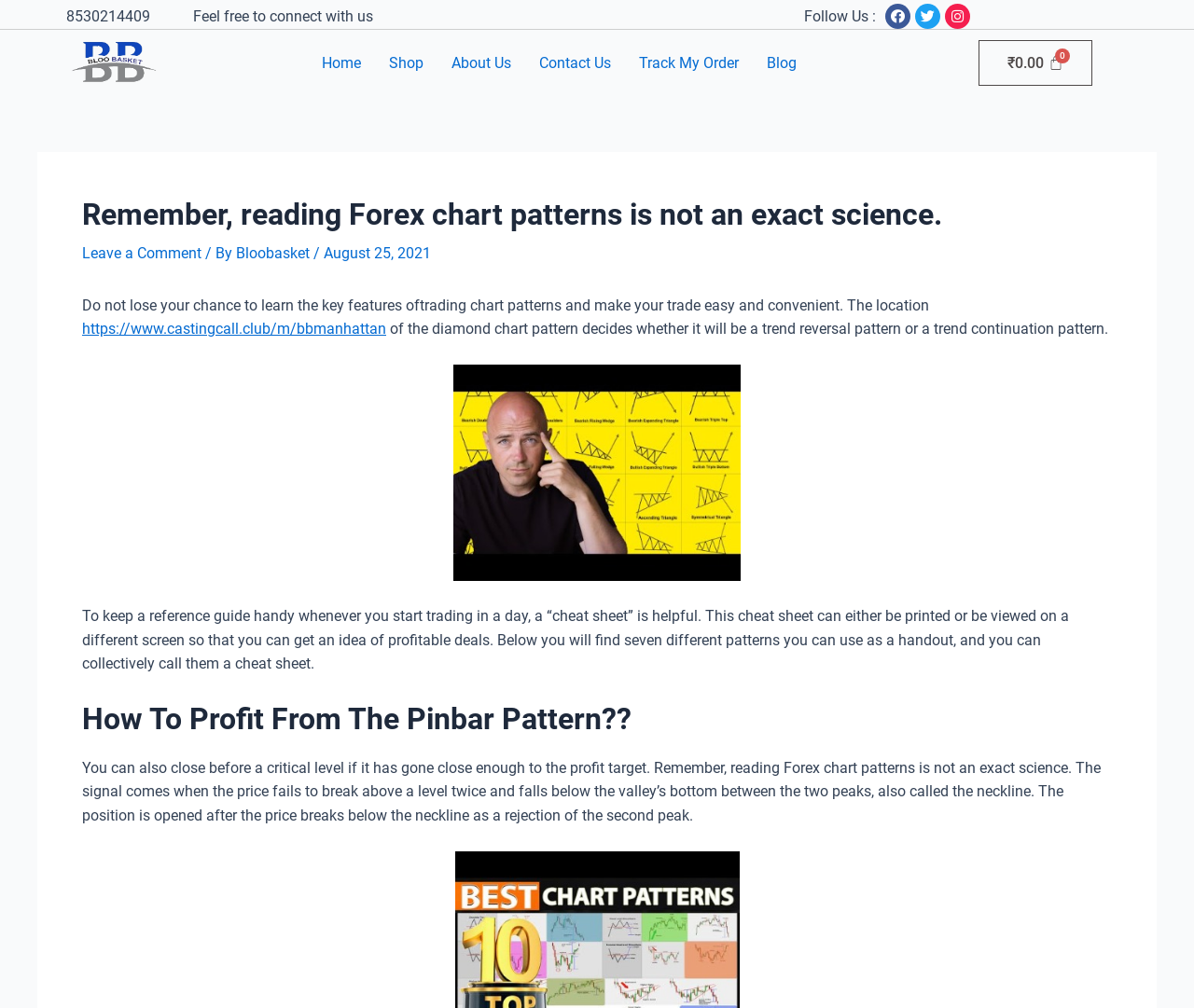Pinpoint the bounding box coordinates of the clickable area necessary to execute the following instruction: "Leave a comment". The coordinates should be given as four float numbers between 0 and 1, namely [left, top, right, bottom].

[0.069, 0.242, 0.169, 0.259]